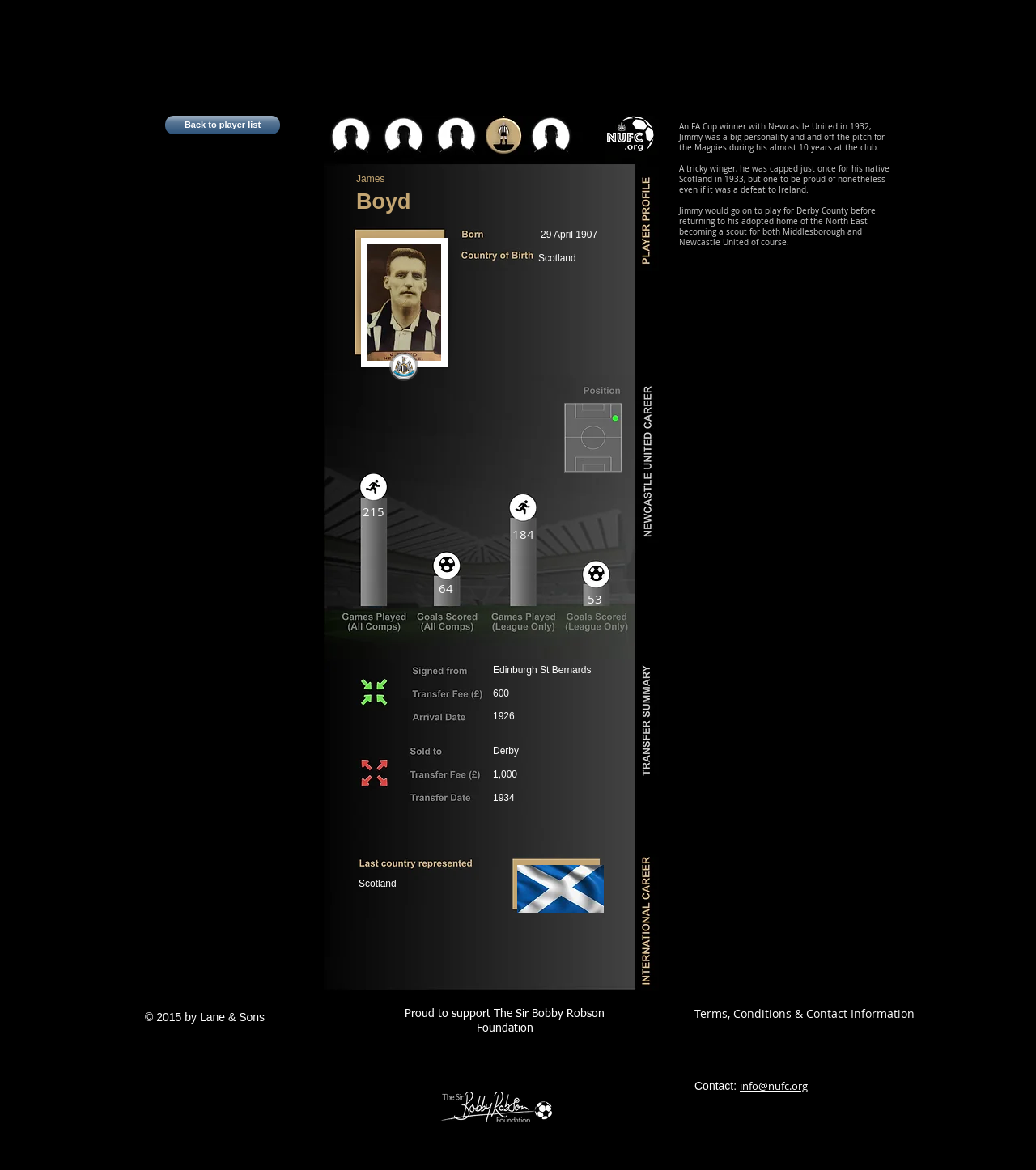Write a detailed summary of the webpage, including text, images, and layout.

The webpage is about Jimmy Boyd, a Scottish footballer. At the top, there is a link to go back to the player list. Below it, there is a large image of Jimmy Boyd's player profile. On the left side, there are several headings listing his details, including his name, birthdate, nationality, and former clubs. 

To the right of the profile image, there are several headings displaying his achievements, such as the number of goals he scored, the year he won the FA Cup, and the number of times he was capped for Scotland. 

Below these headings, there are three paragraphs of text describing Jimmy Boyd's career and personality. The first paragraph mentions his FA Cup win with Newcastle United in 1932 and his personality off the pitch. The second paragraph talks about his international career with Scotland, and the third paragraph discusses his later career as a scout for Middlesborough and Newcastle United.

On the bottom left, there is an image of Jimmy Boyd, and below it, there are several smaller images, including a transfer icon, a Scottish flag, and an image of a stadium. 

At the bottom of the page, there is a section with copyright information, a heading supporting The Sir Bobby Robson Foundation, and links to NUFC, terms and conditions, and contact information. There is also a message encouraging users to access more features on their desktop.